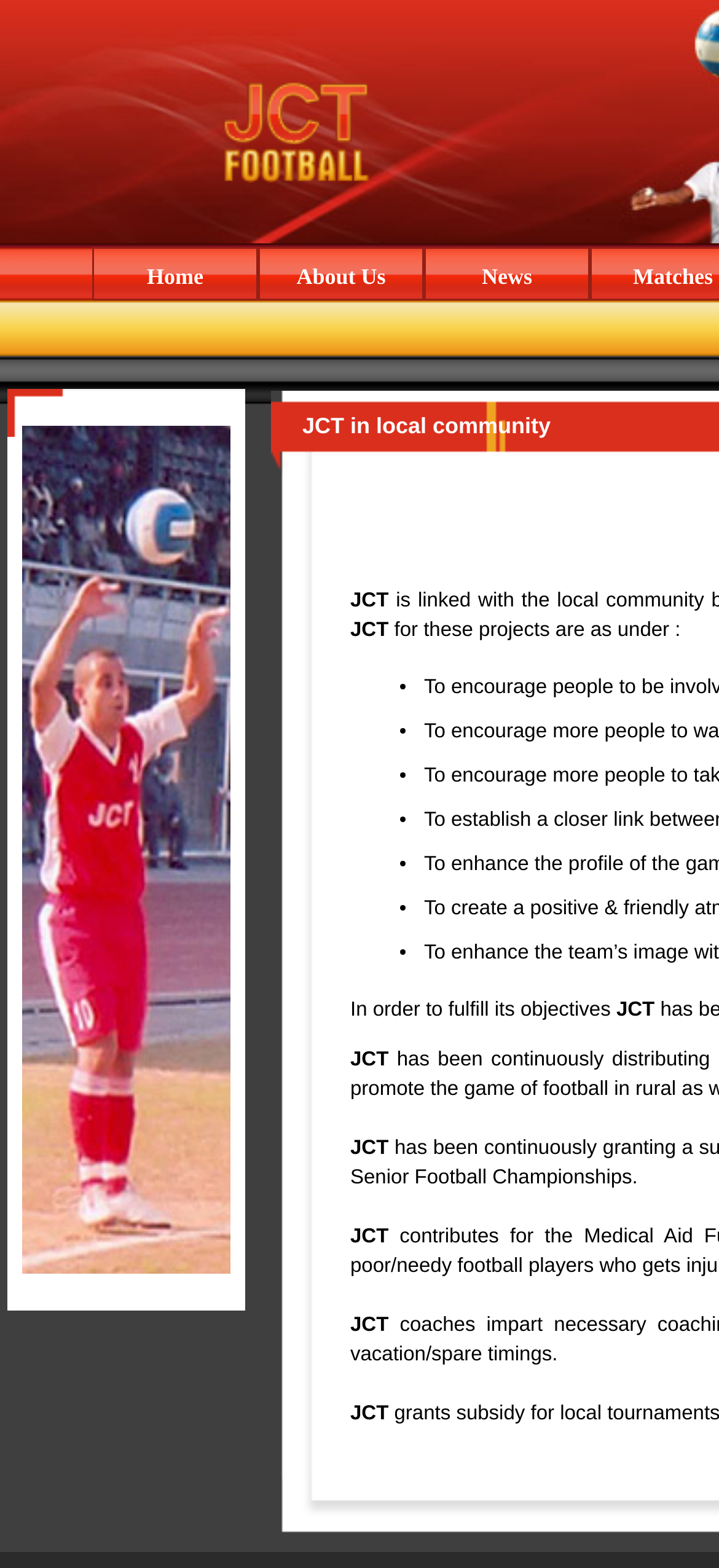Determine the bounding box coordinates for the UI element with the following description: "Home". The coordinates should be four float numbers between 0 and 1, represented as [left, top, right, bottom].

[0.128, 0.158, 0.359, 0.192]